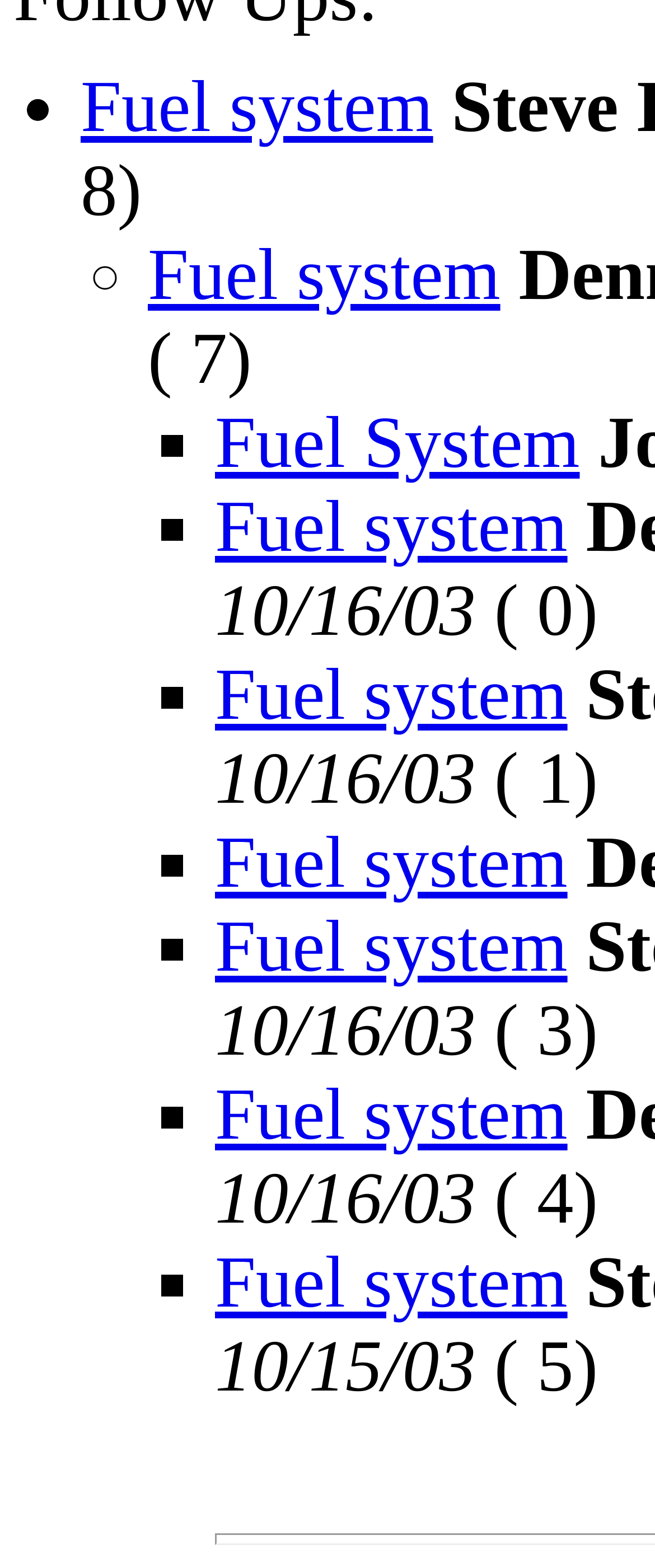Utilize the details in the image to give a detailed response to the question: How many ListMarker elements are there?

I counted the number of ListMarker elements on the webpage, and there are 9 of them. They appear next to the Fuel system links and have different symbols: '•', '◦', and '■'.